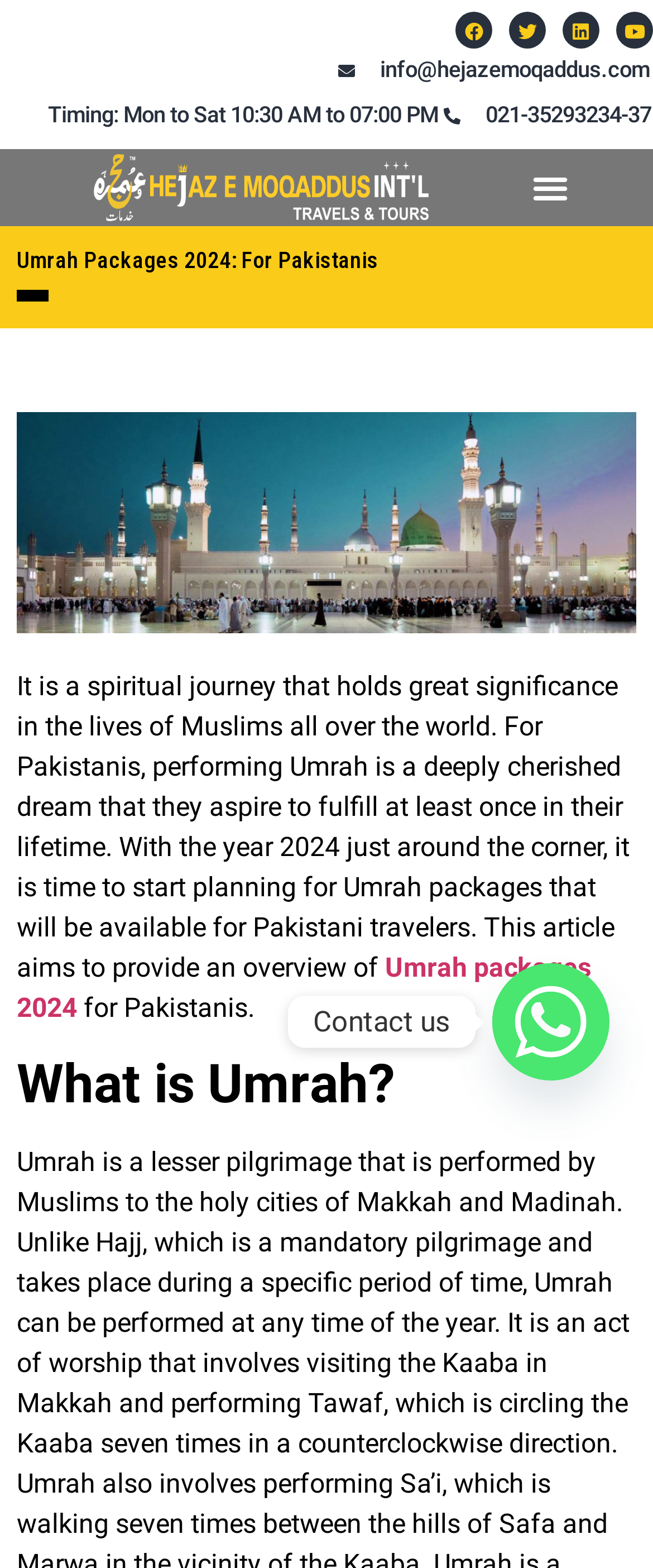Can you find the bounding box coordinates for the element to click on to achieve the instruction: "Toggle the menu"?

[0.8, 0.102, 0.885, 0.137]